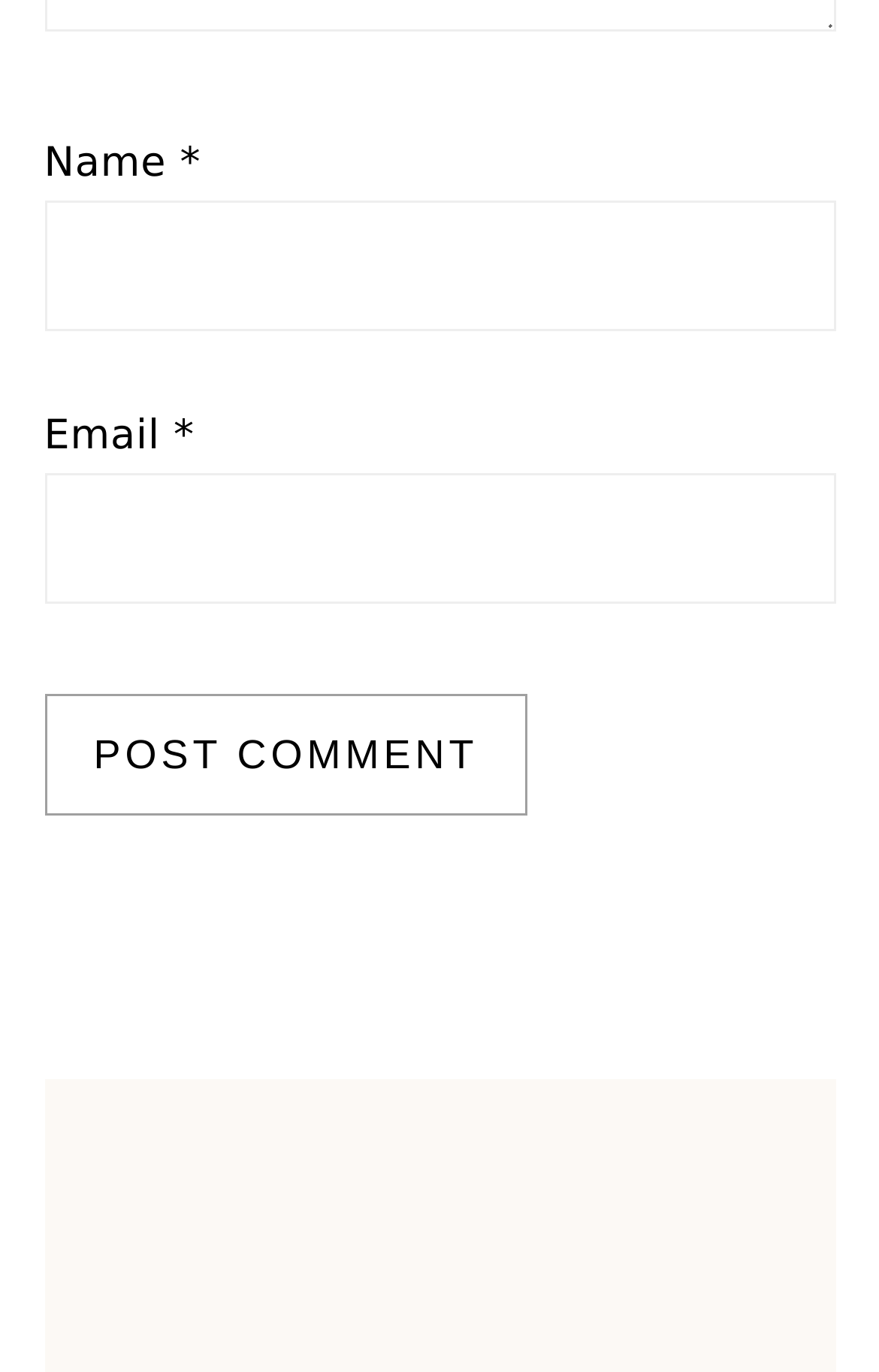What is the purpose of the 'Name' field?
Please provide a single word or phrase as the answer based on the screenshot.

Input name